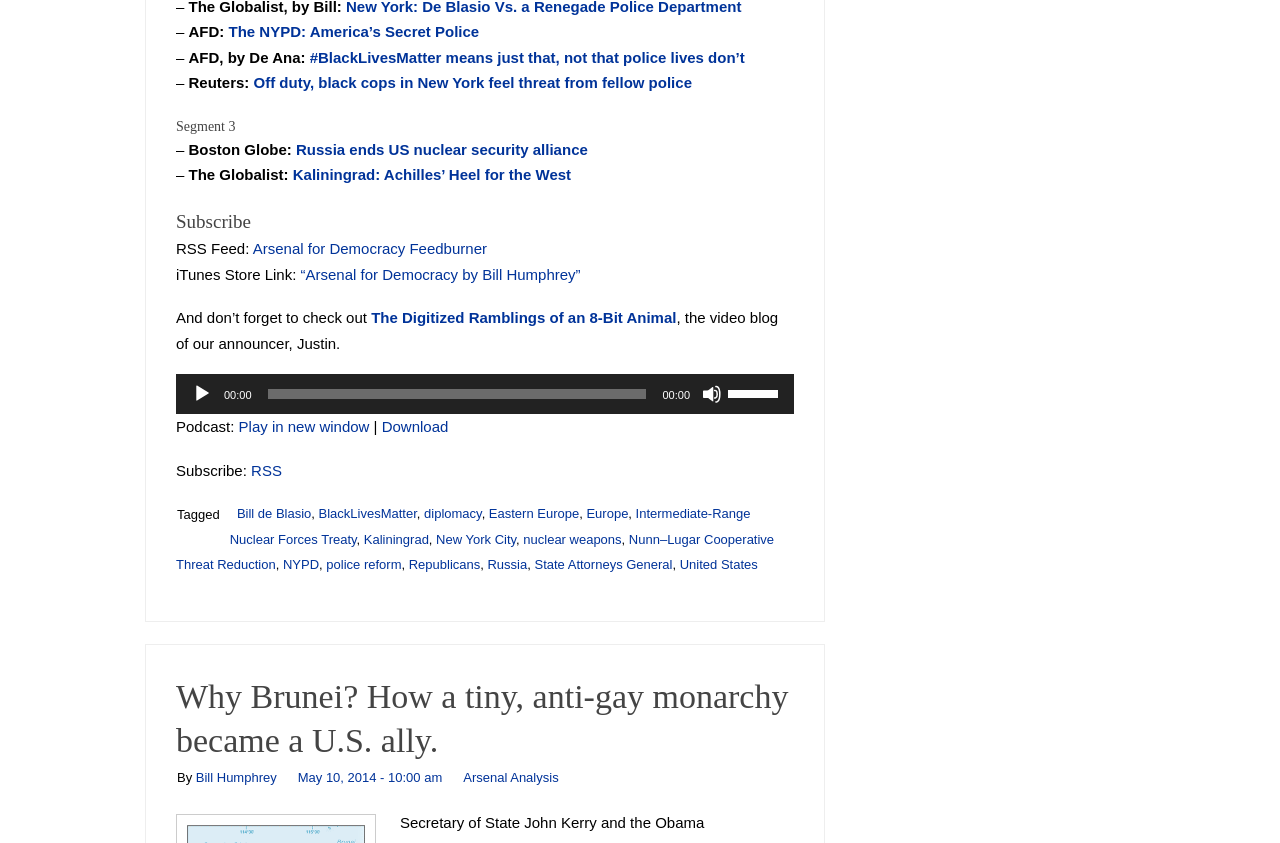Please locate the bounding box coordinates of the element that needs to be clicked to achieve the following instruction: "Download the podcast". The coordinates should be four float numbers between 0 and 1, i.e., [left, top, right, bottom].

[0.298, 0.496, 0.35, 0.516]